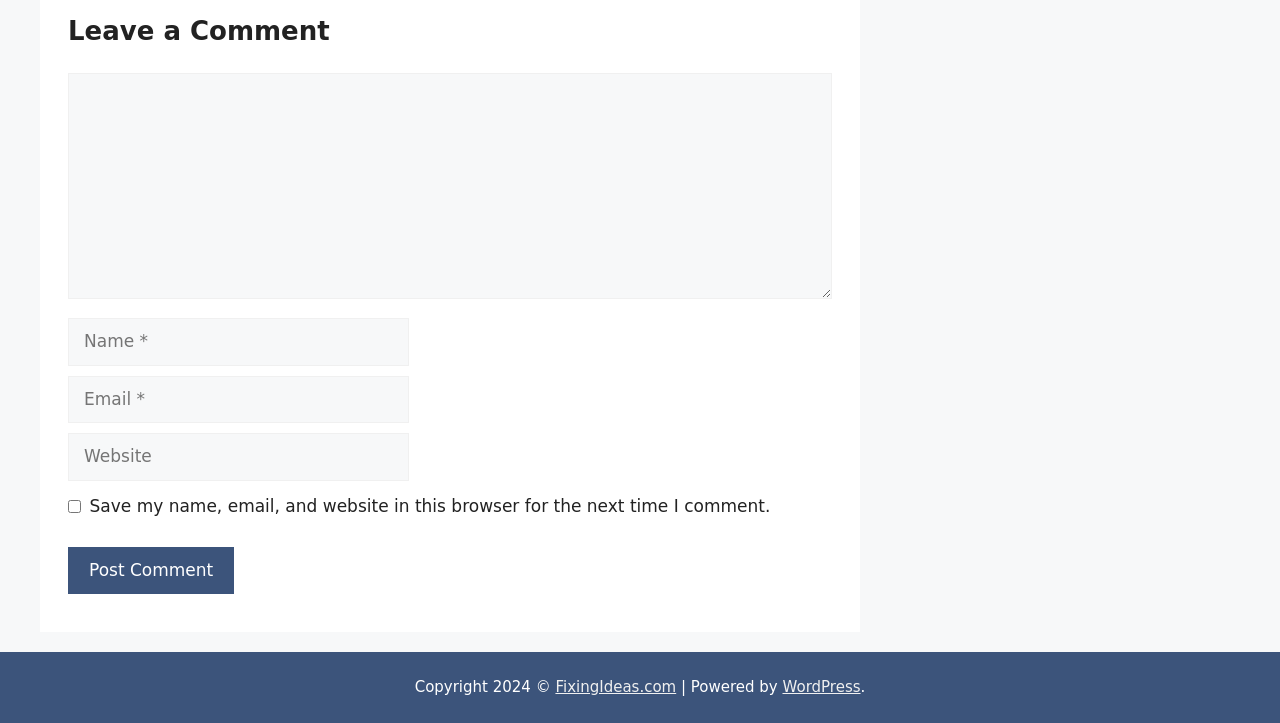How many fields are required to post a comment? Observe the screenshot and provide a one-word or short phrase answer.

Three